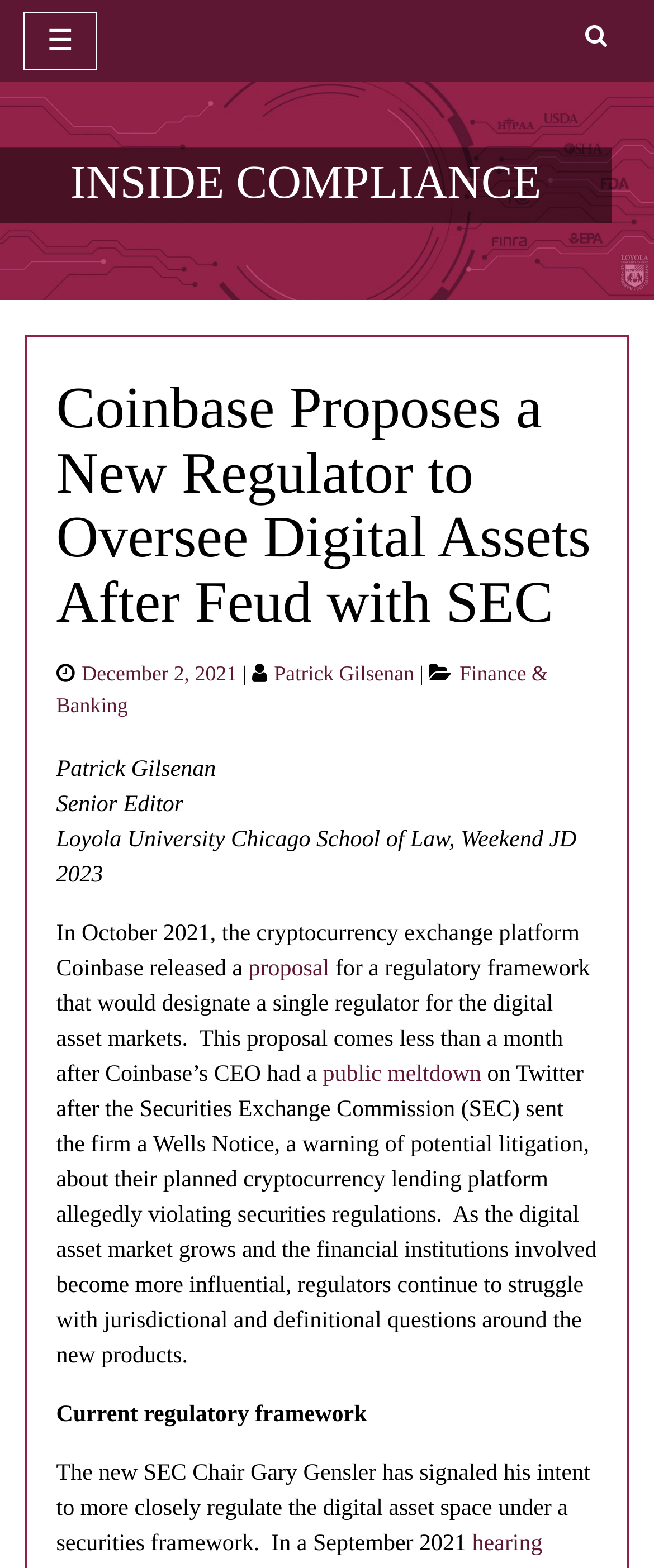Please identify the bounding box coordinates of the element's region that should be clicked to execute the following instruction: "subscribe to BVM Medical". The bounding box coordinates must be four float numbers between 0 and 1, i.e., [left, top, right, bottom].

None